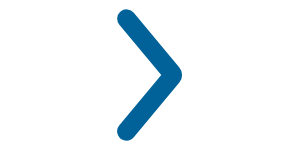Explain in detail what you see in the image.

The image features a right-facing arrow, commonly used as a navigation symbol to indicate progression, next steps, or additional information. This arrow is designed in a simple, streamlined style and is colored in a shade of blue, which can signify trust and stability. Within the context of the webpage, it likely serves as a visual cue for users to explore further content or resources related to the Psychiatry Residency program in Merrillville. This program offers comprehensive clinical training opportunities for residents, emphasizing quality mental healthcare in community settings.